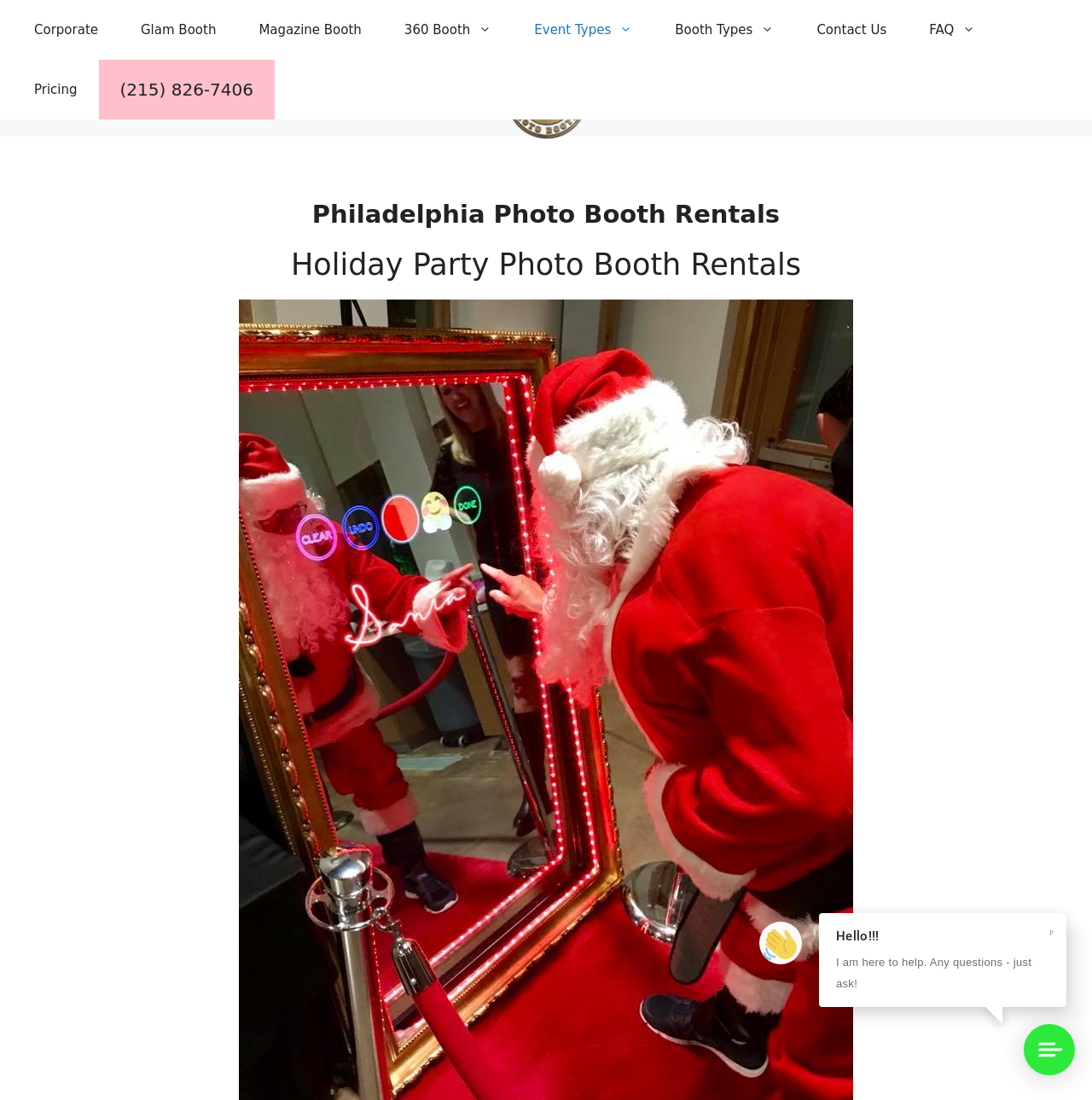Reply to the question with a brief word or phrase: What is the location of Philly Photo Booths?

Philadelphia